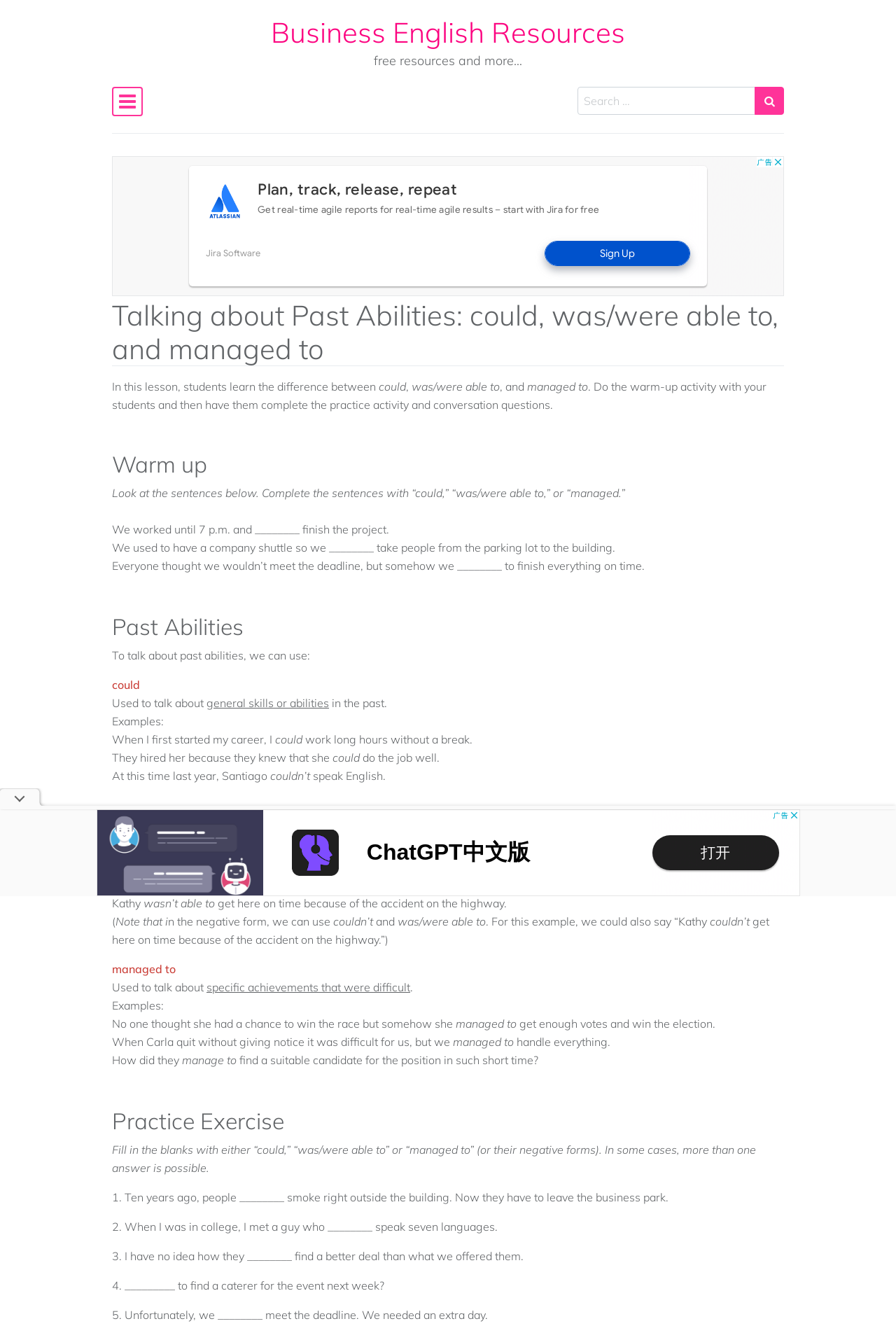Find the coordinates for the bounding box of the element with this description: "parent_node: Main Navigation aria-label="Toggle navigation"".

[0.125, 0.065, 0.159, 0.087]